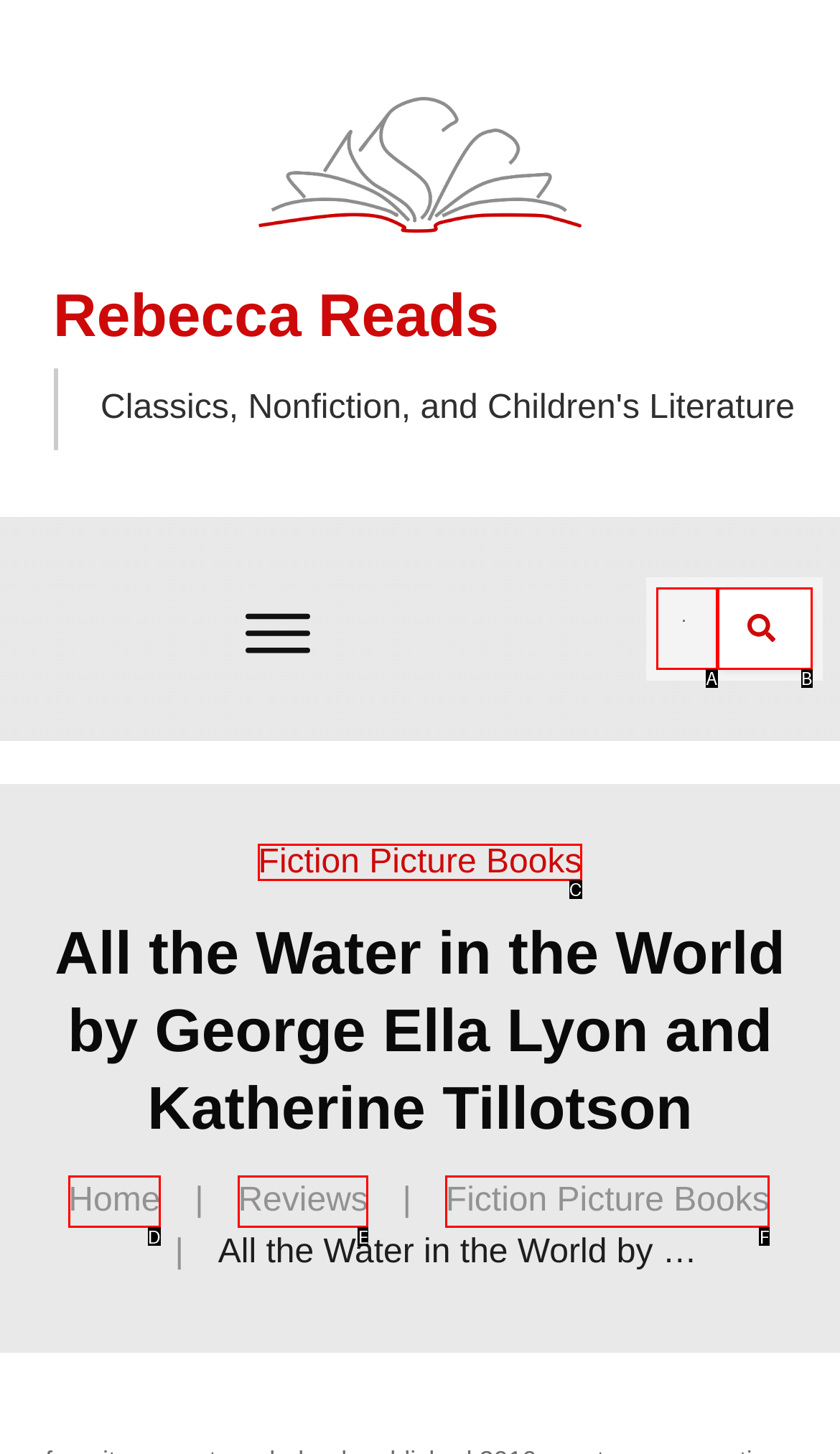Select the letter of the UI element that best matches: Fiction Picture Books
Answer with the letter of the correct option directly.

F